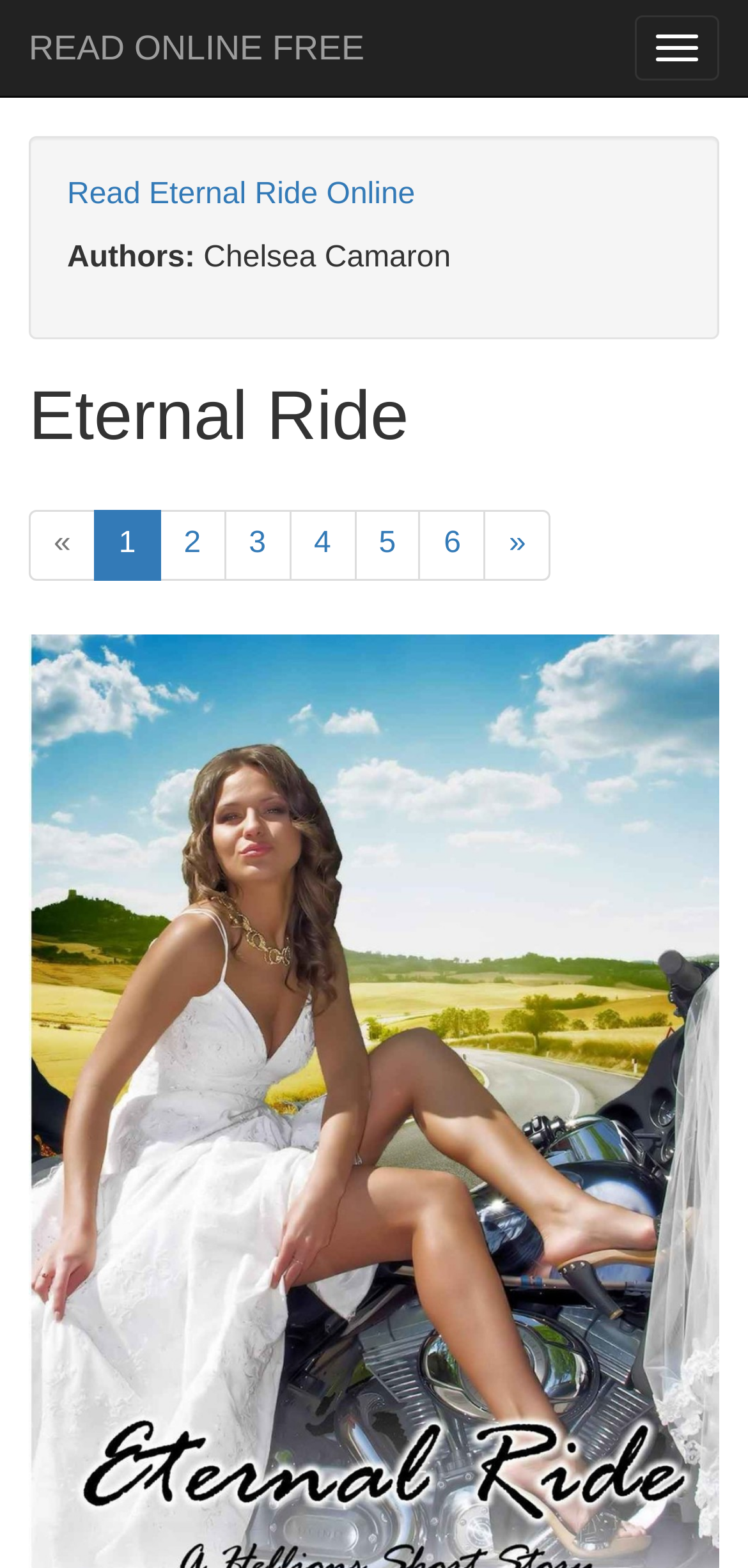What is the name of the book being read online?
Offer a detailed and exhaustive answer to the question.

I found the name of the book by looking at the heading element 'Eternal Ride', which suggests that it is the title of the book being read online.